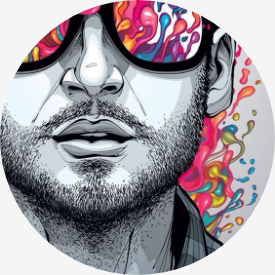What is the author's name?
Provide a concise answer using a single word or phrase based on the image.

Zelina Williams